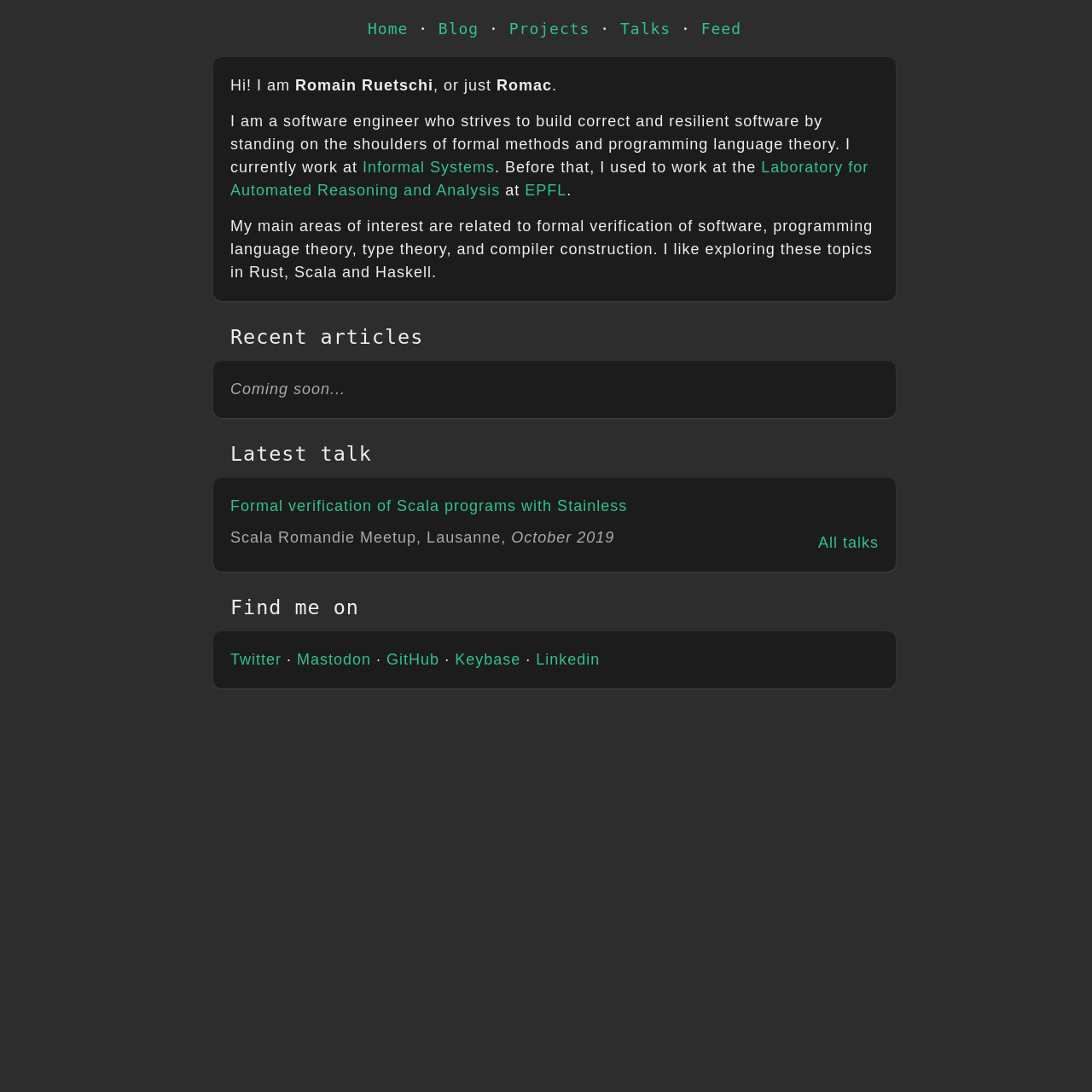Determine the bounding box coordinates of the clickable region to follow the instruction: "read about recent articles".

[0.211, 0.295, 0.82, 0.323]